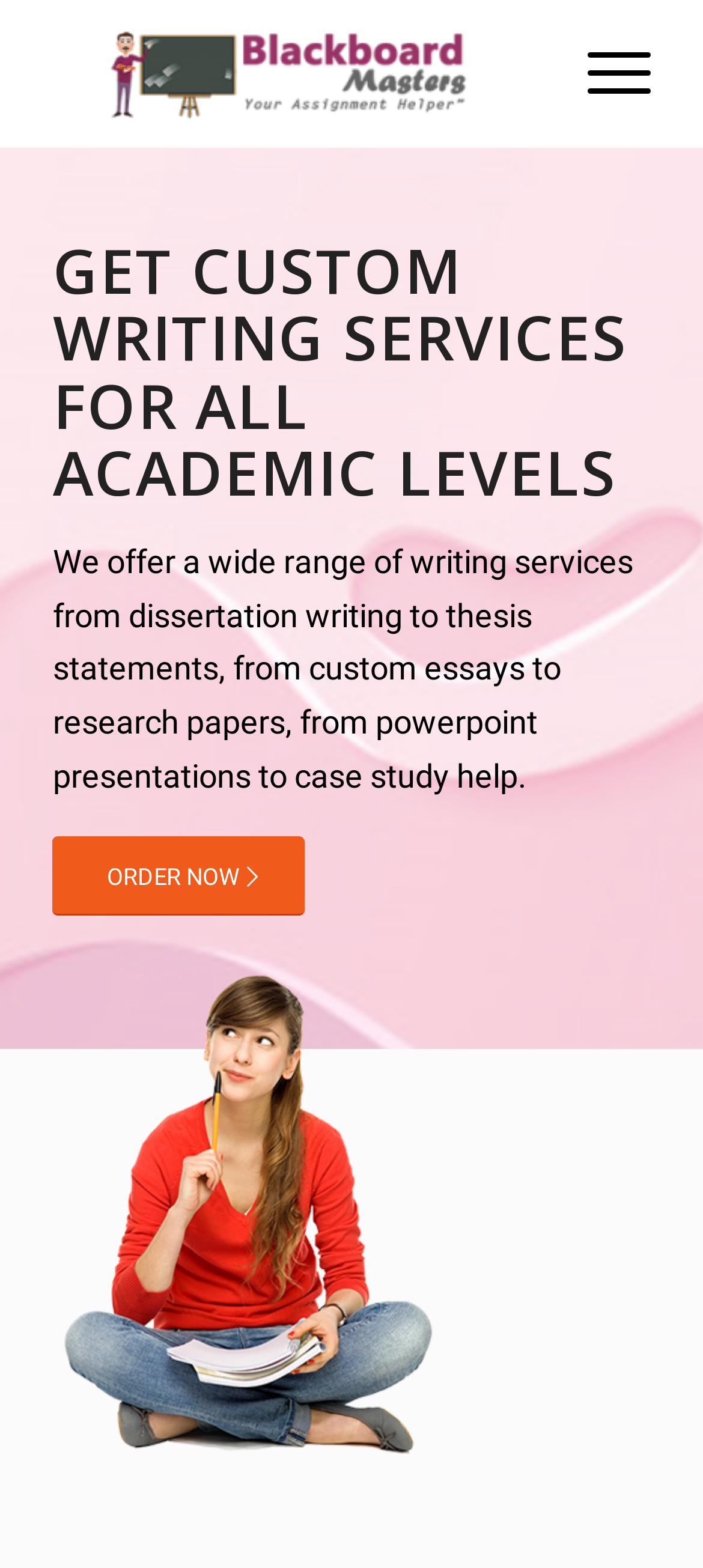Please determine the primary heading and provide its text.

GET CUSTOM WRITING SERVICES FOR ALL ACADEMIC LEVELS